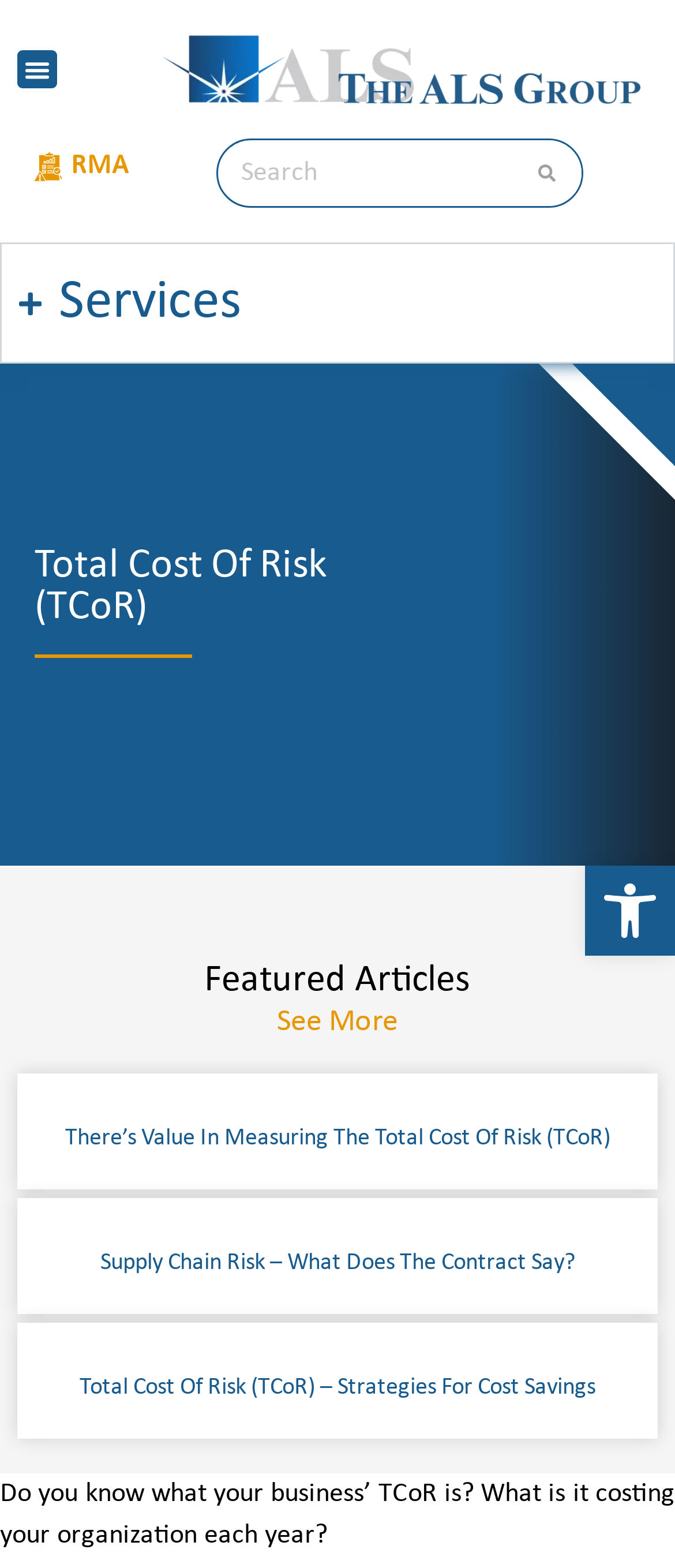Give a detailed explanation of the elements present on the webpage.

The webpage is about the Total Cost of Risk (TCOR) services offered by The ALS Group. At the top left corner, there is a menu toggle button. Next to it, there is a link to the homepage. On the top right corner, there is a search bar with a search button and a magnifying glass icon.

Below the search bar, there is an accordion section with a heading that says "Services". This section is currently closed and can be opened by clicking on it. 

The main content of the page is divided into two sections. The first section has a heading that says "Total Cost Of Risk (TCoR)" and appears to be an introduction to the topic. 

The second section has a heading that says "Featured Articles" and contains three articles with headings that describe the content of each article. The articles are titled "There’s Value In Measuring The Total Cost Of Risk (TCoR)", "Supply Chain Risk – What Does The Contract Say?", and "Total Cost Of Risk (TCoR) – Strategies For Cost Savings". Each article has a link to read more.

Below the articles, there is a paragraph of text that asks a question about the total cost of risk for a business and its impact on the organization. 

At the bottom right corner of the page, there is a button to open the accessibility tools toolbar.